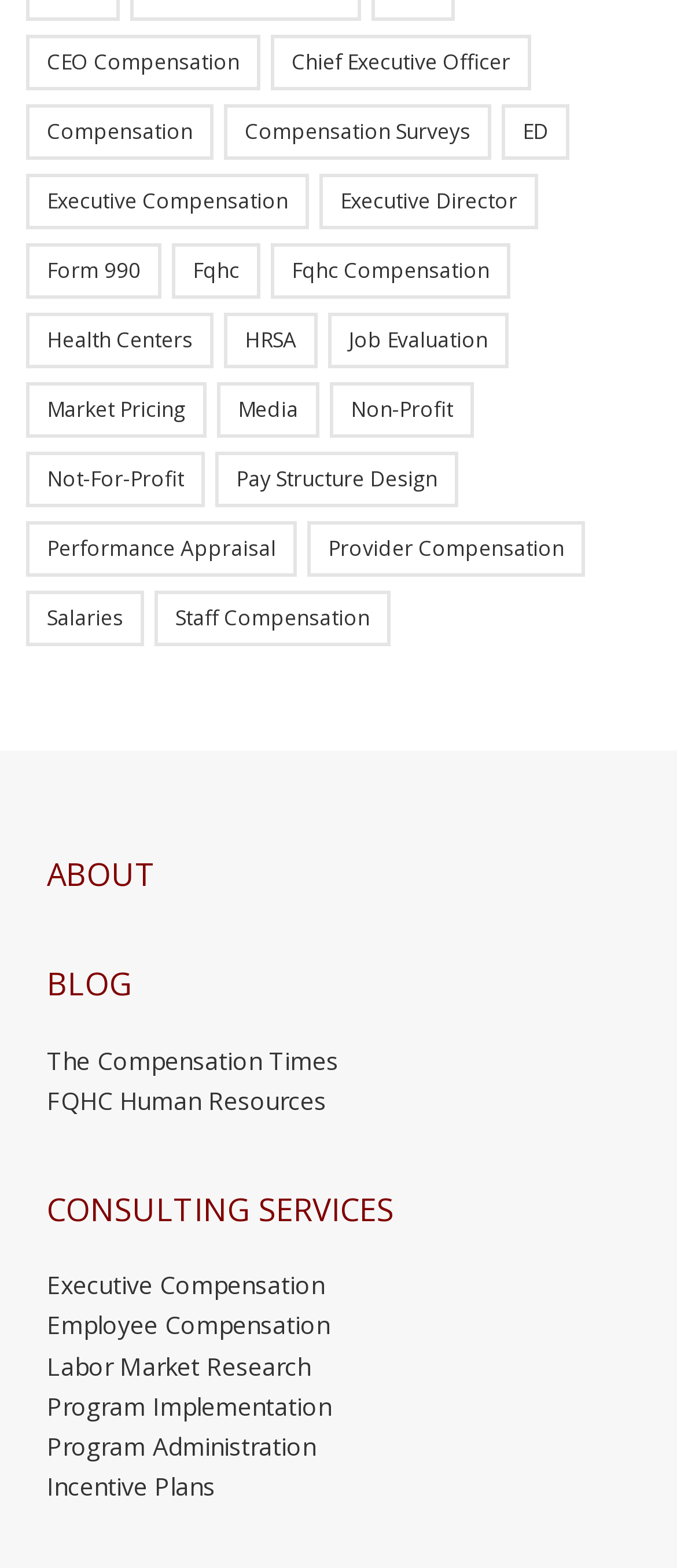Identify the bounding box coordinates of the part that should be clicked to carry out this instruction: "Learn about Job Evaluation".

[0.485, 0.199, 0.751, 0.235]